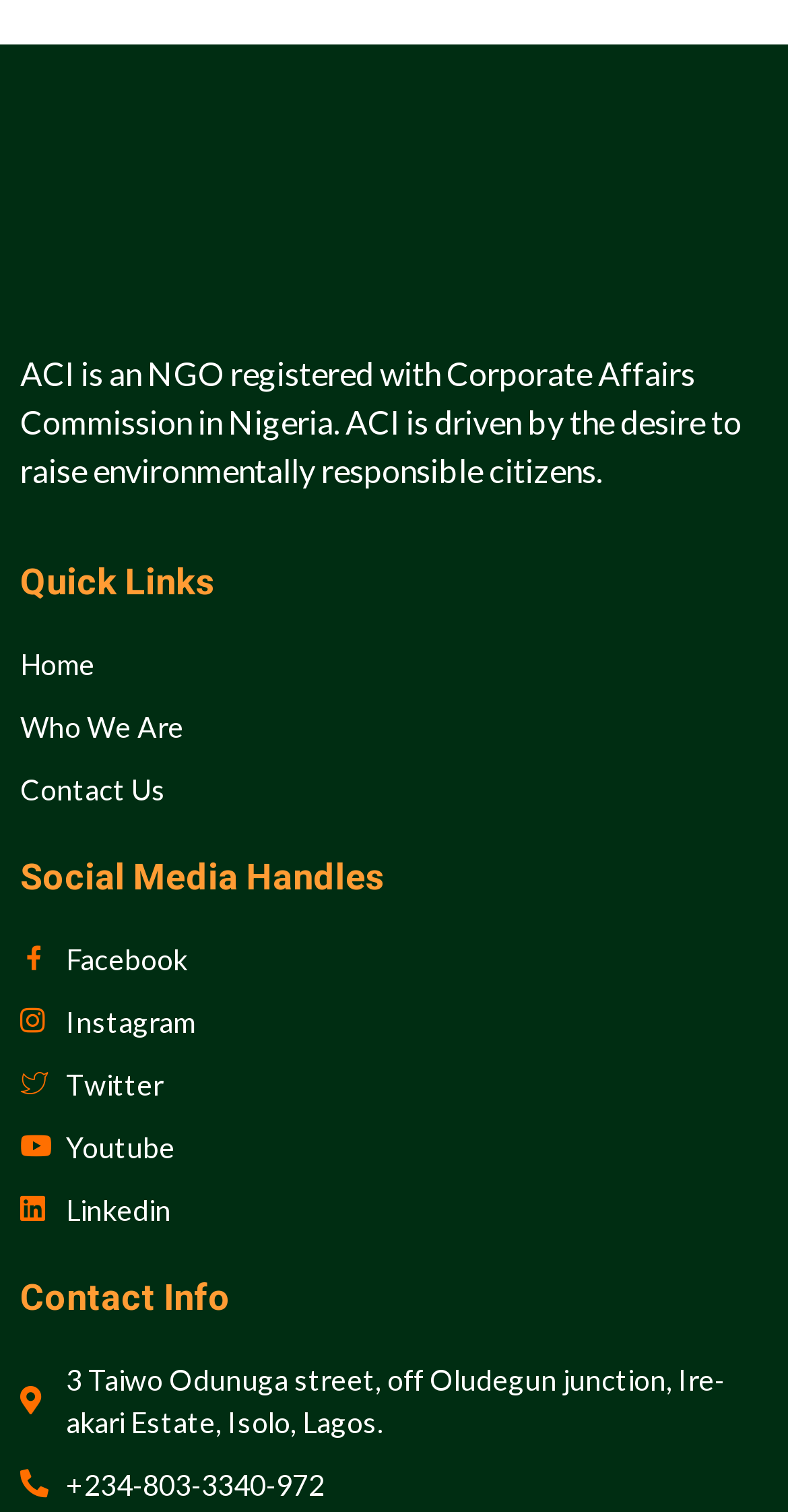Locate the bounding box coordinates of the area to click to fulfill this instruction: "go to home page". The bounding box should be presented as four float numbers between 0 and 1, in the order [left, top, right, bottom].

[0.026, 0.425, 0.974, 0.453]